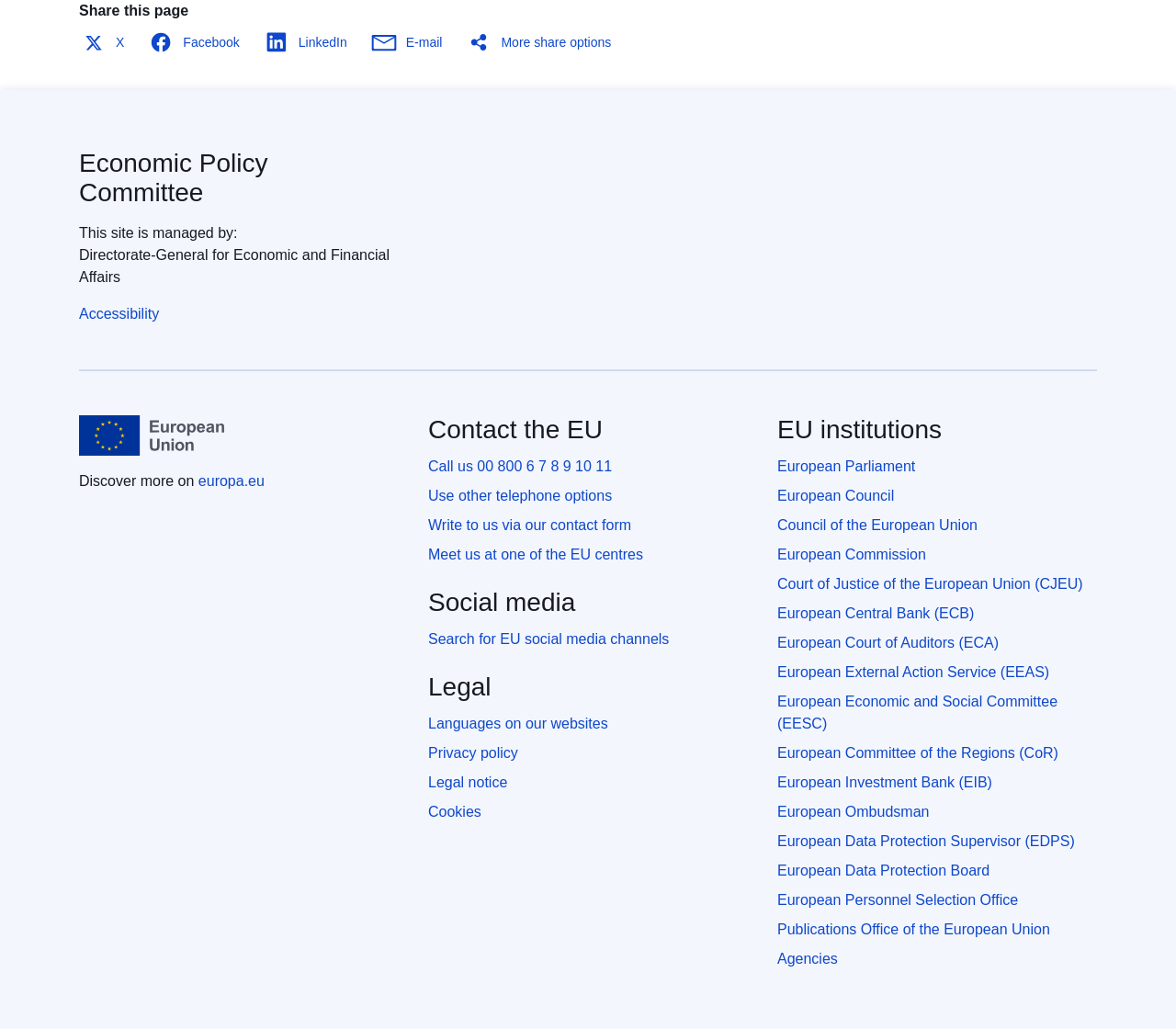Determine the bounding box coordinates of the element's region needed to click to follow the instruction: "Share this page on Facebook". Provide these coordinates as four float numbers between 0 and 1, formatted as [left, top, right, bottom].

[0.124, 0.027, 0.213, 0.055]